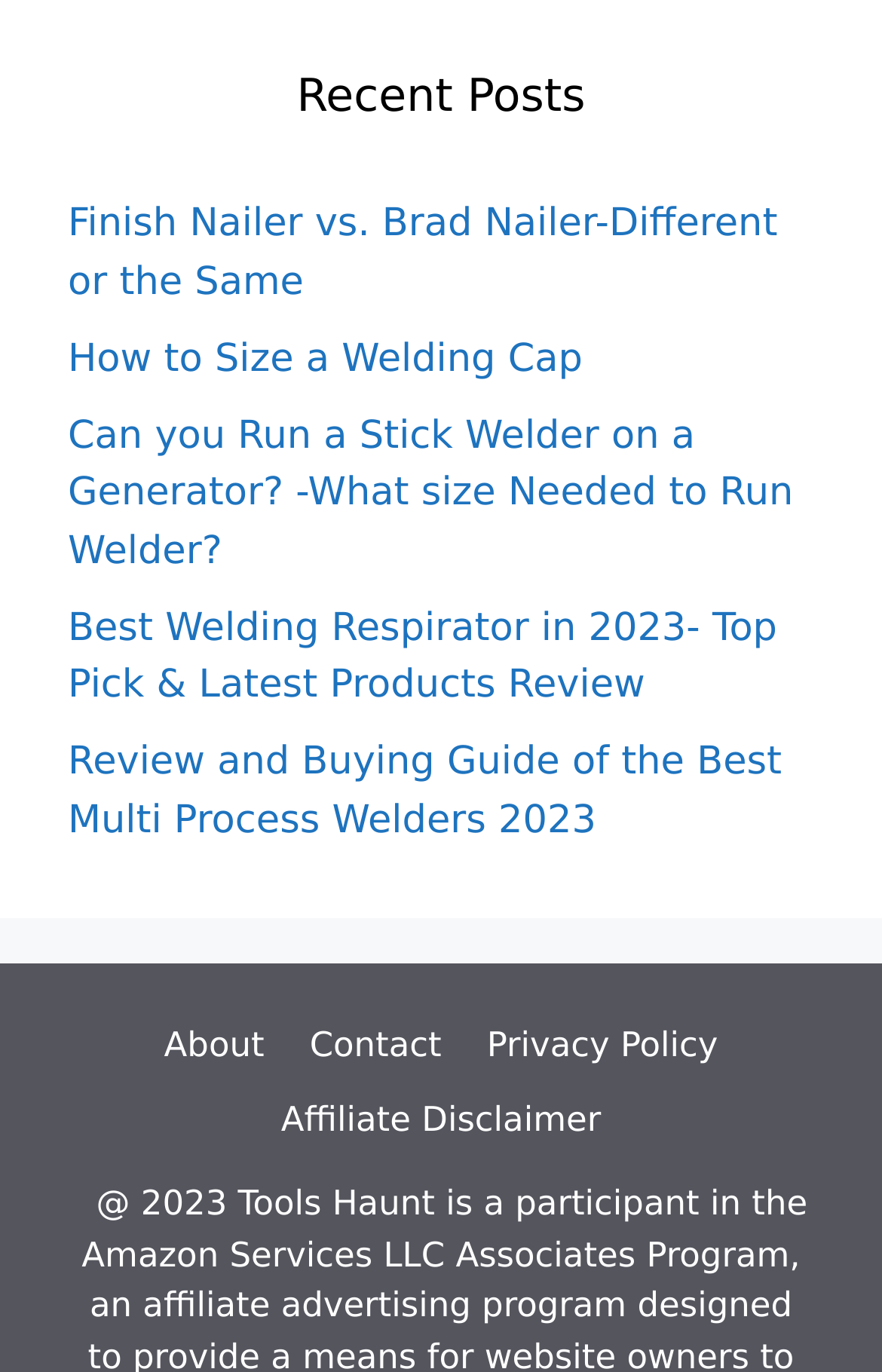Please indicate the bounding box coordinates for the clickable area to complete the following task: "Check the privacy policy". The coordinates should be specified as four float numbers between 0 and 1, i.e., [left, top, right, bottom].

[0.552, 0.747, 0.814, 0.777]